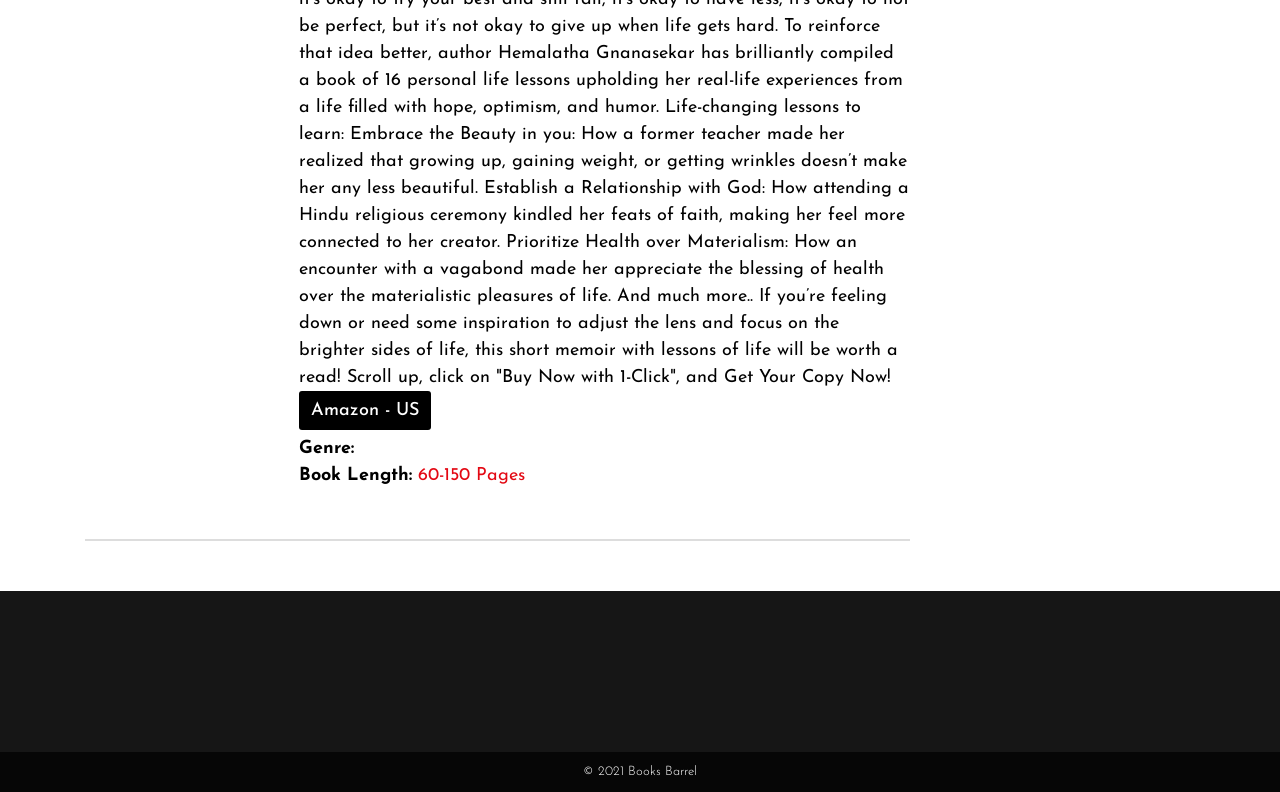Based on the element description, predict the bounding box coordinates (top-left x, top-left y, bottom-right x, bottom-right y) for the UI element in the screenshot: 60-150 Pages

[0.326, 0.589, 0.41, 0.613]